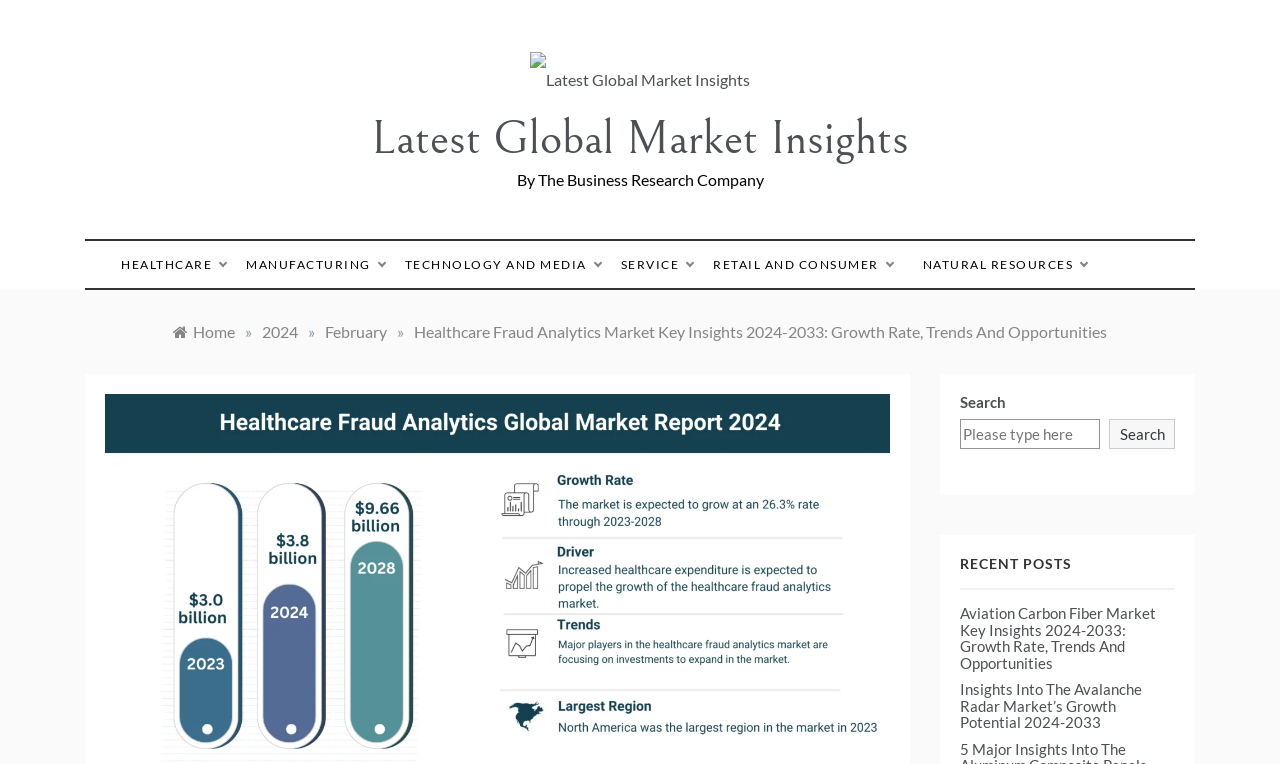Refer to the image and answer the question with as much detail as possible: What is the navigation element at the top of the webpage?

I found the answer by looking at the navigation element on the webpage, which has a series of links and a static text '»' separating them. This navigation element is commonly known as breadcrumbs.